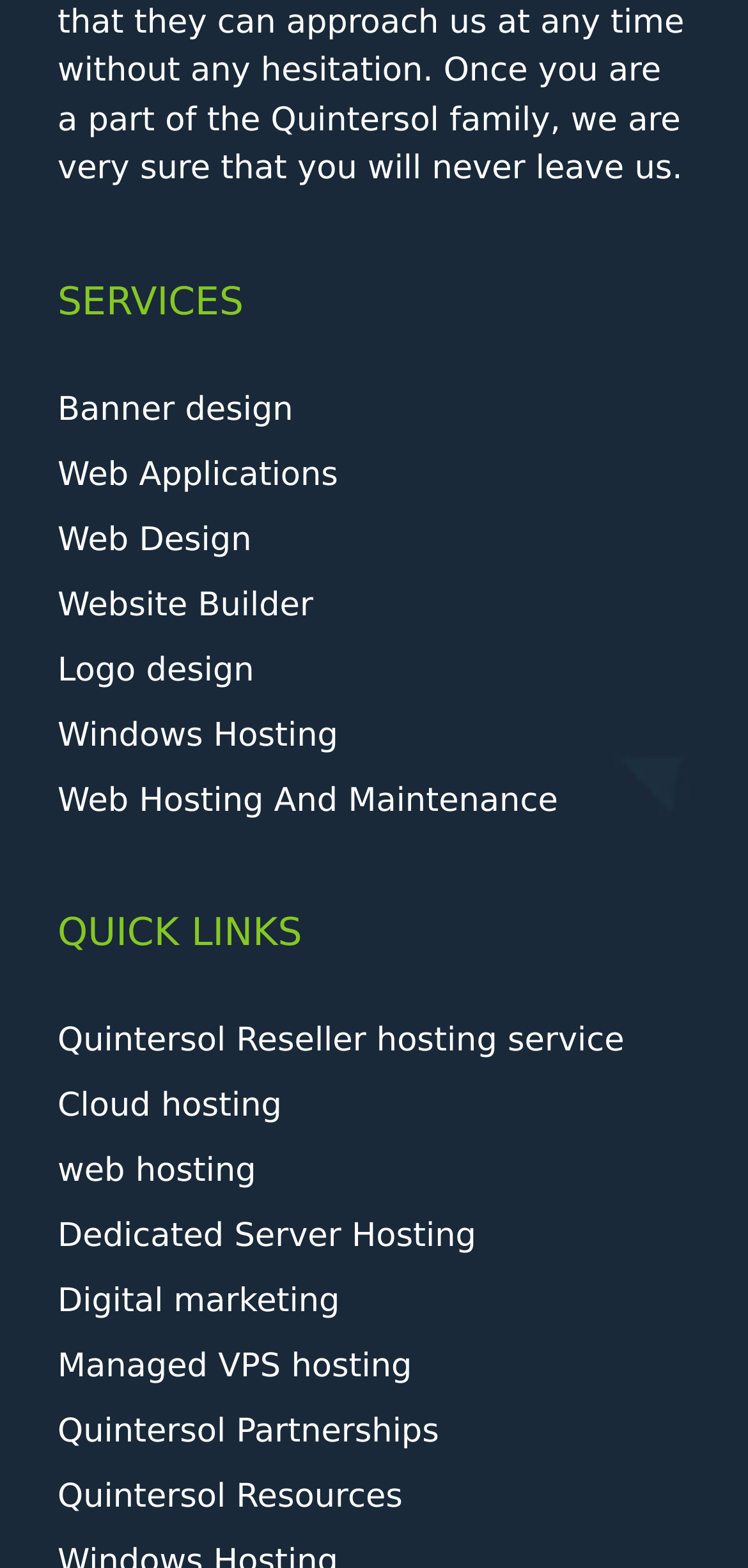Locate the bounding box coordinates of the clickable region to complete the following instruction: "Explore Website Builder."

[0.077, 0.374, 0.419, 0.398]